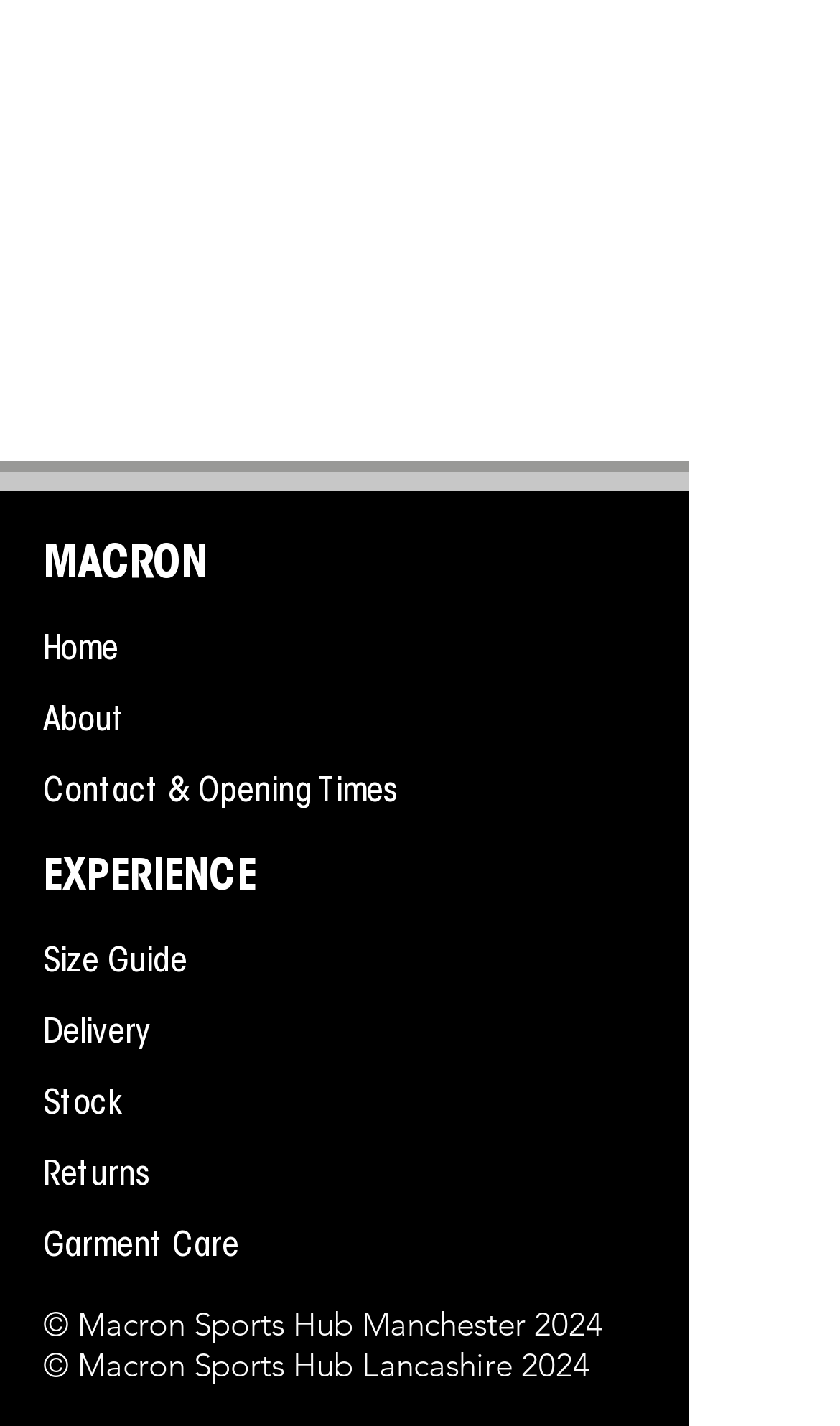Use one word or a short phrase to answer the question provided: 
What is the section title above the 'Size Guide' link?

EXPERIENCE